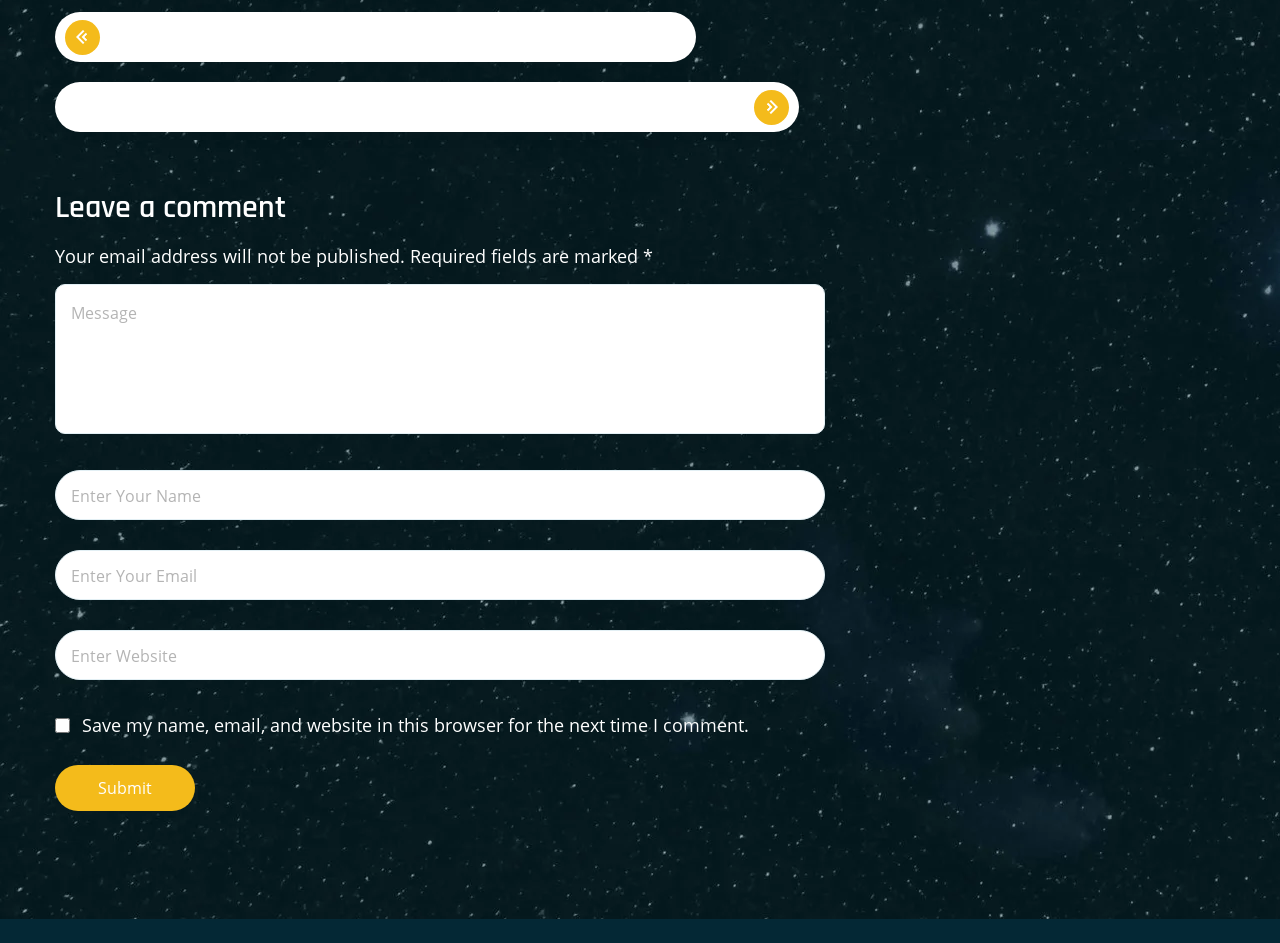Give a one-word or short phrase answer to the question: 
What is the button at the bottom of the comment section for?

To submit a comment